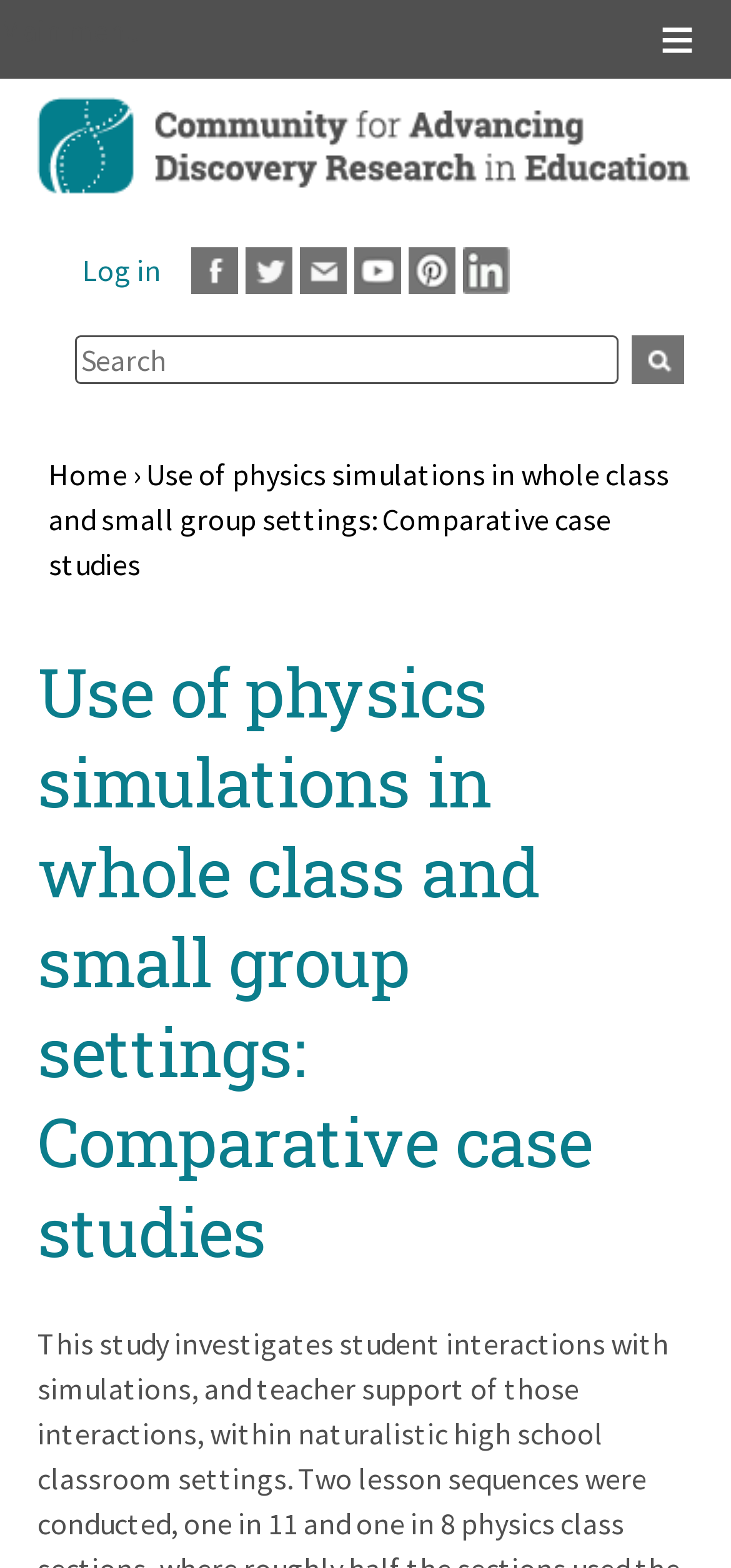Give a full account of the webpage's elements and their arrangement.

This webpage is about a research study on student interactions with physics simulations in high school classrooms. At the top left corner, there is a "Skip to main content" link. Next to it, there is a "Home" link with a corresponding icon, which is part of the main navigation menu. 

On the top right side, there are social media links, including Facebook, Twitter, Email, Youtube, Pinterest, and LinkedIn. Below these links, there is a "User account menu" with a "Log in" option. 

On the top left side, there is a "Main menu" link with an icon. Below it, there is a search bar with a "Search" textbox and an "Apply" button. 

The main content of the webpage is divided into two sections. The top section has a breadcrumb navigation menu, which includes a "Home" link, a "›" symbol, and the title of the study, "Use of physics simulations in whole class and small group settings: Comparative case studies". 

The main content section has a heading with the same title as the breadcrumb navigation menu. The study's abstract or introduction is likely presented below this heading, but the exact content is not specified. At the bottom left corner, there is a "Back to top" link.